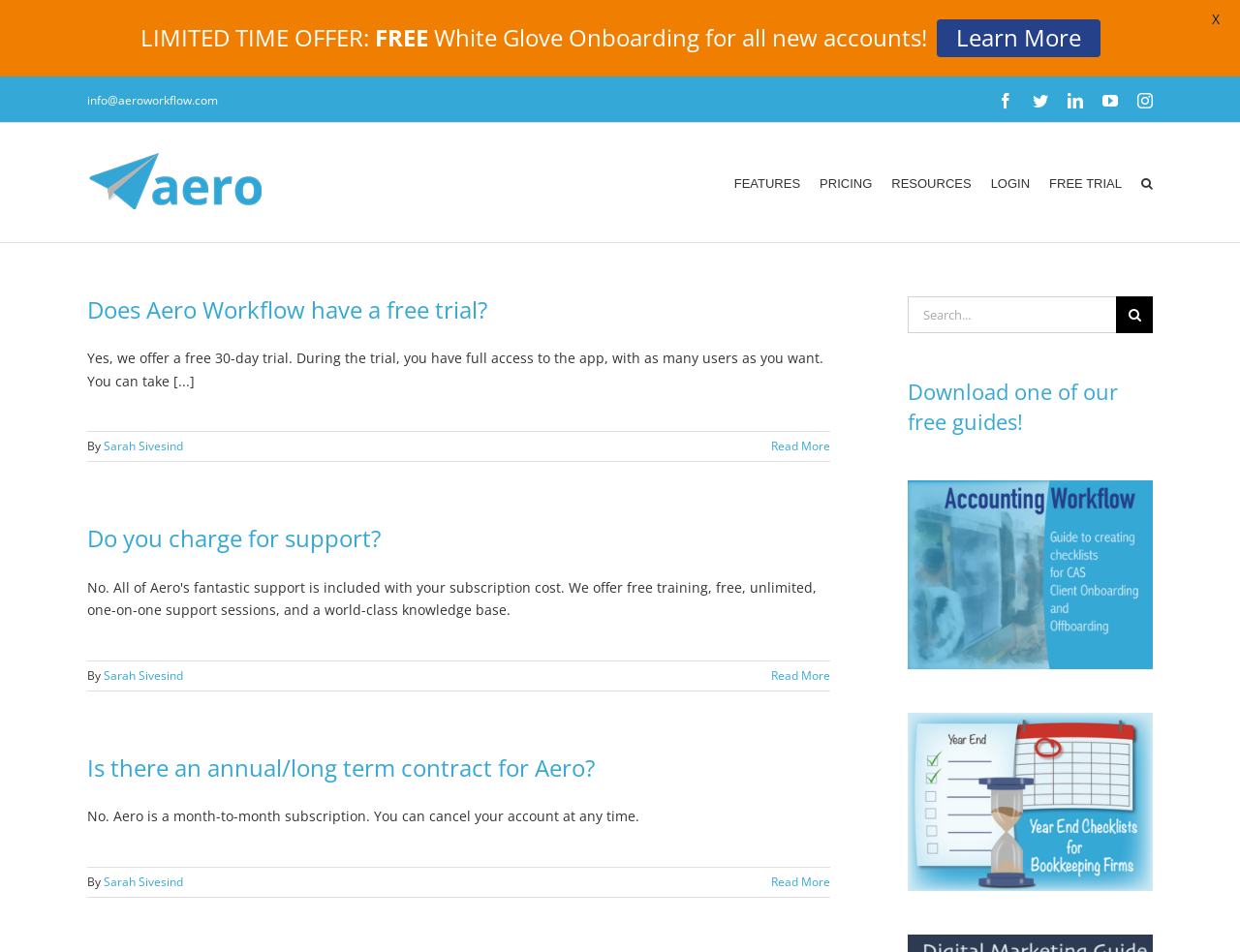Find the bounding box coordinates for the area that should be clicked to accomplish the instruction: "Read more on Does Aero Workflow have a free trial?".

[0.622, 0.46, 0.67, 0.477]